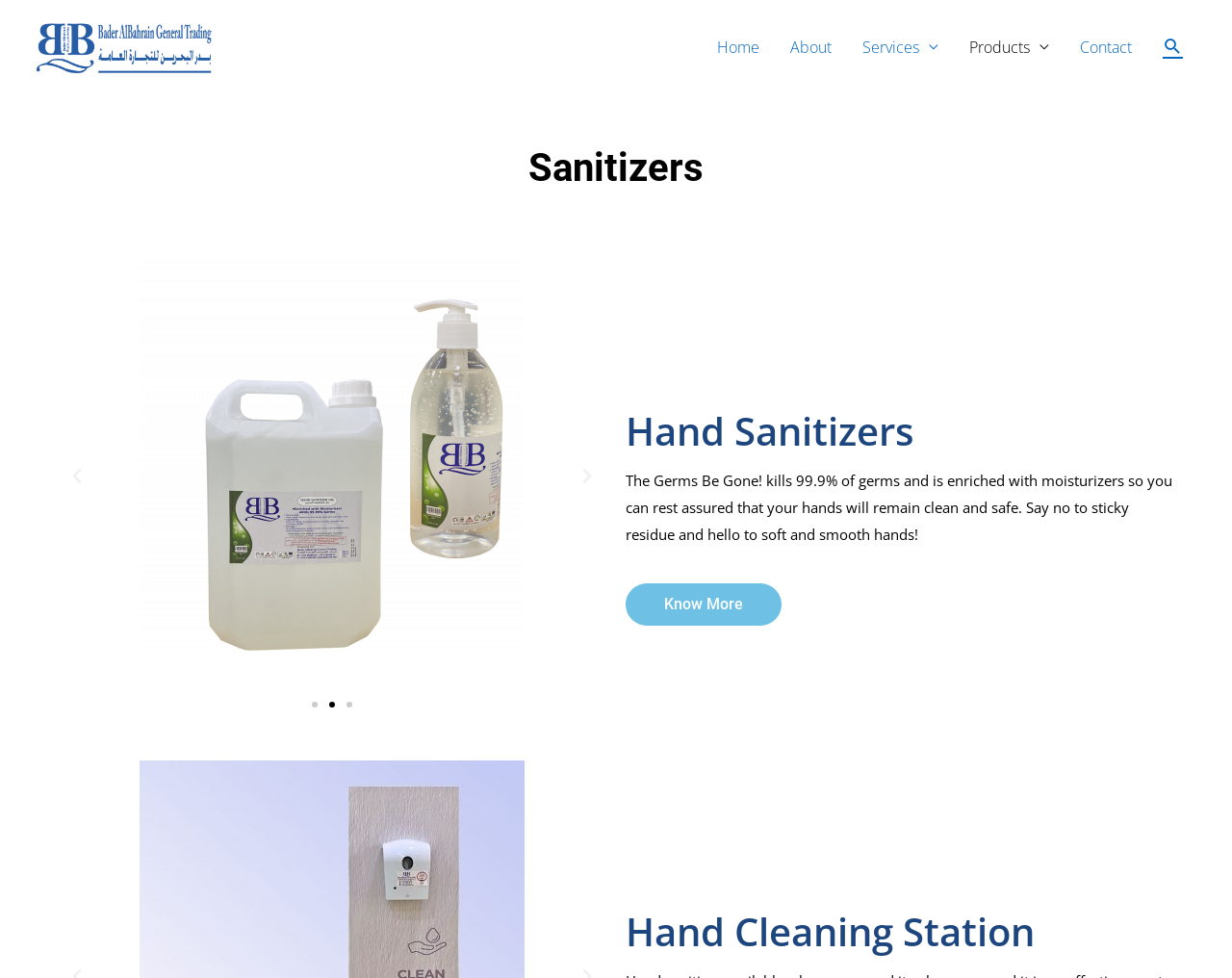Locate the bounding box of the UI element based on this description: "Know More". Provide four float numbers between 0 and 1 as [left, top, right, bottom].

[0.508, 0.596, 0.634, 0.64]